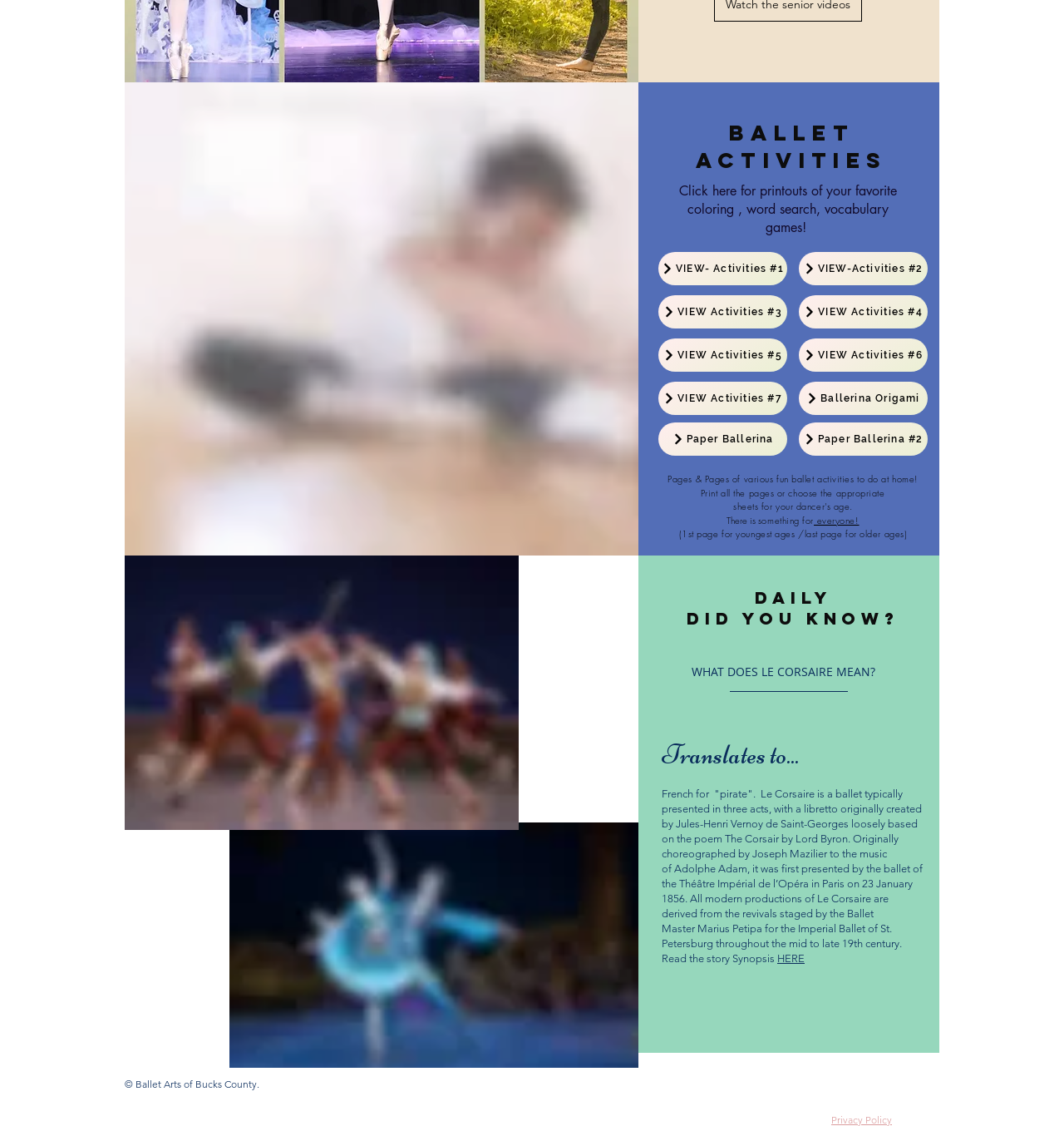Based on the element description, predict the bounding box coordinates (top-left x, top-left y, bottom-right x, bottom-right y) for the UI element in the screenshot: Théâtre Impérial de l’Opéra

[0.638, 0.779, 0.76, 0.79]